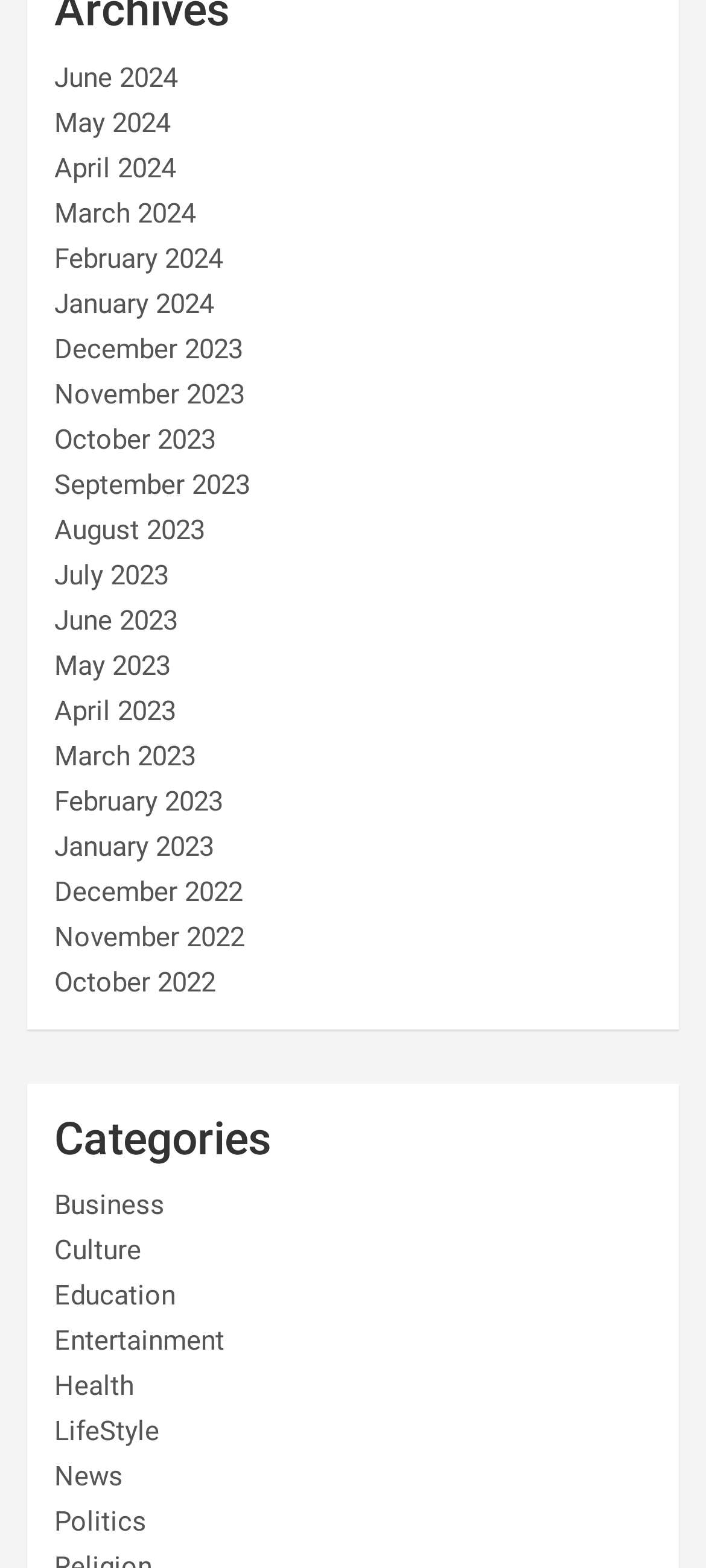Specify the bounding box coordinates of the element's area that should be clicked to execute the given instruction: "View news for June 2024". The coordinates should be four float numbers between 0 and 1, i.e., [left, top, right, bottom].

[0.077, 0.039, 0.251, 0.06]